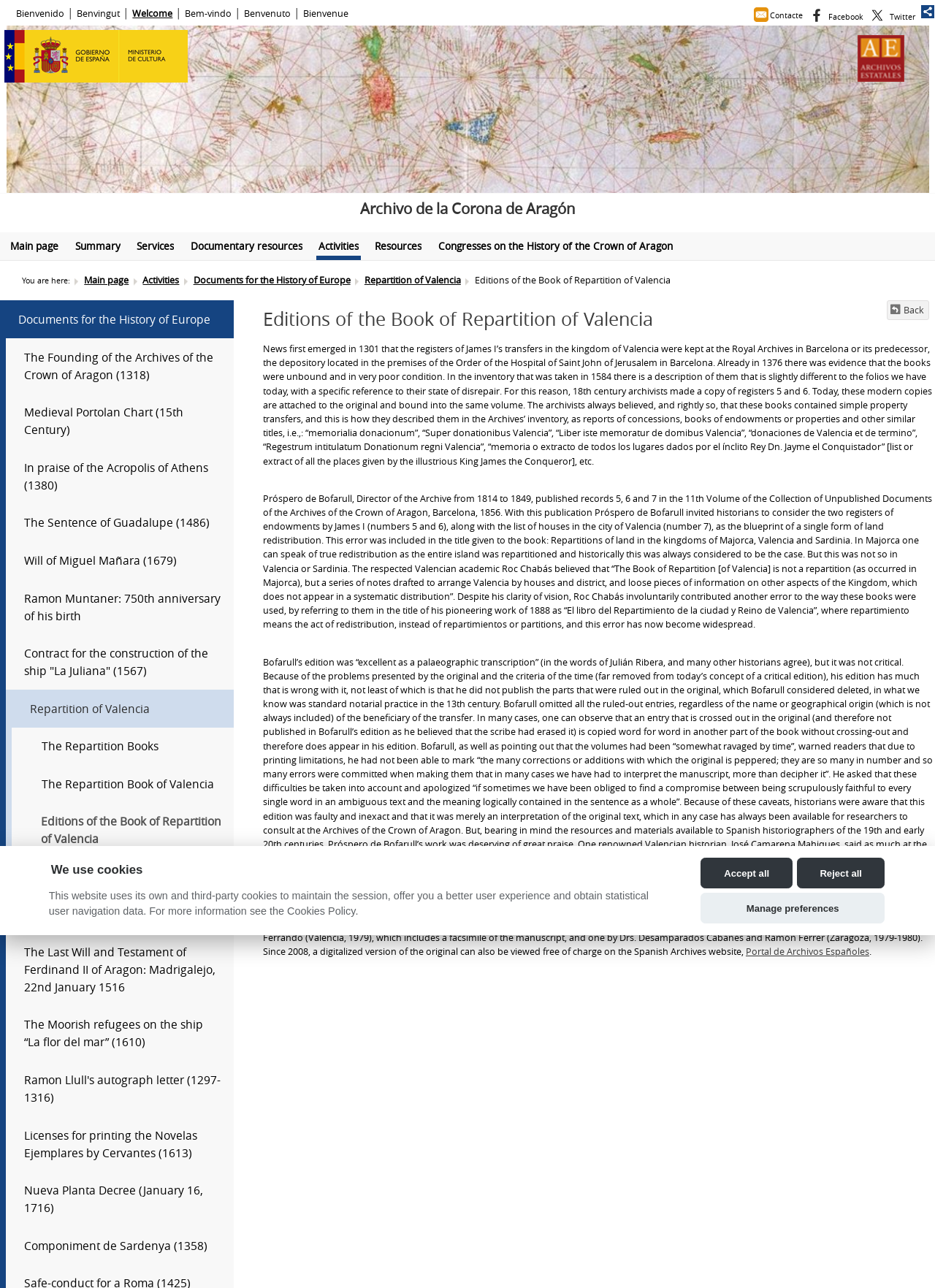Respond to the following query with just one word or a short phrase: 
What is the language of the welcome message?

Multiple languages